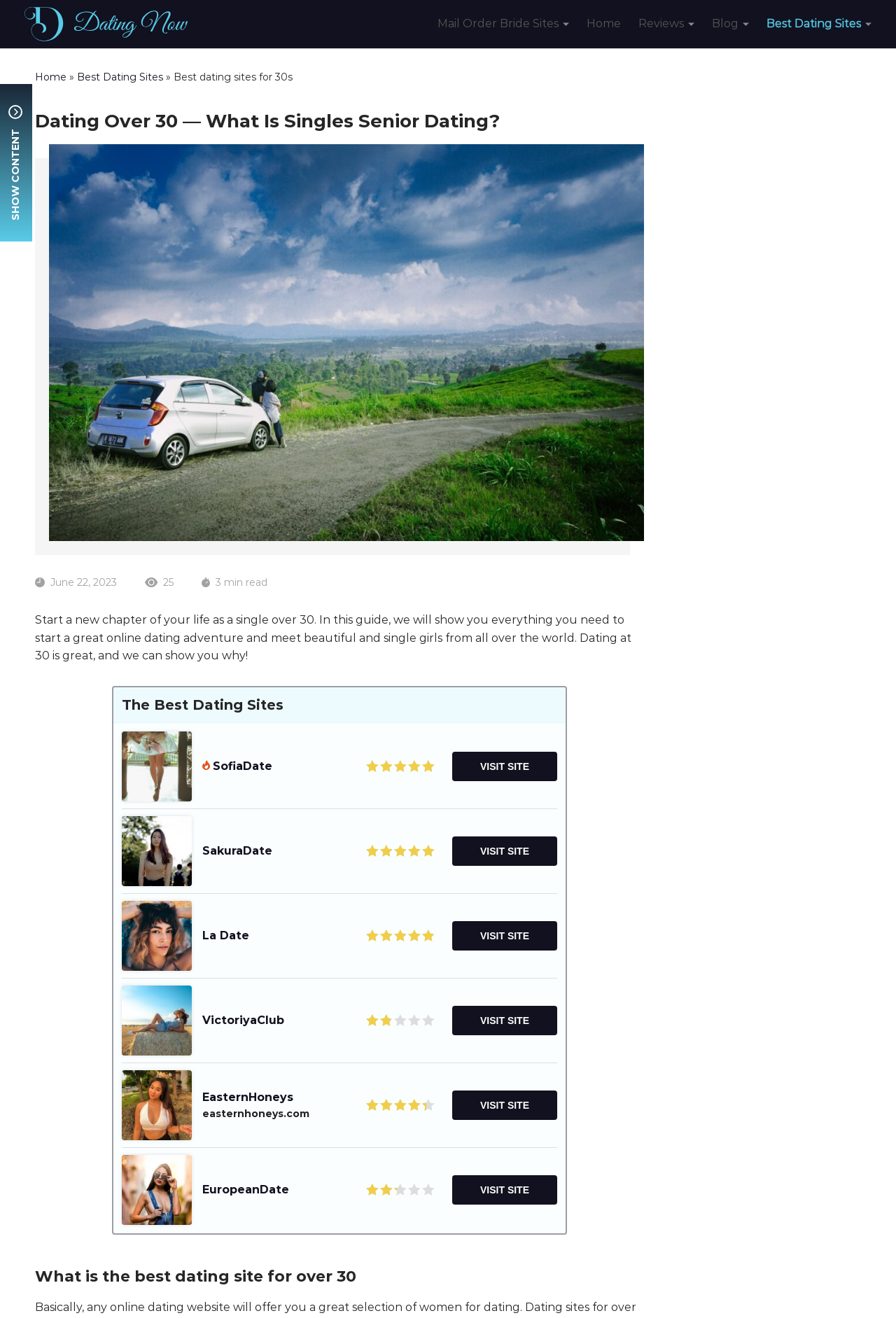Find the bounding box of the UI element described as: "Home". The bounding box coordinates should be given as four float values between 0 and 1, i.e., [left, top, right, bottom].

[0.655, 0.0, 0.693, 0.037]